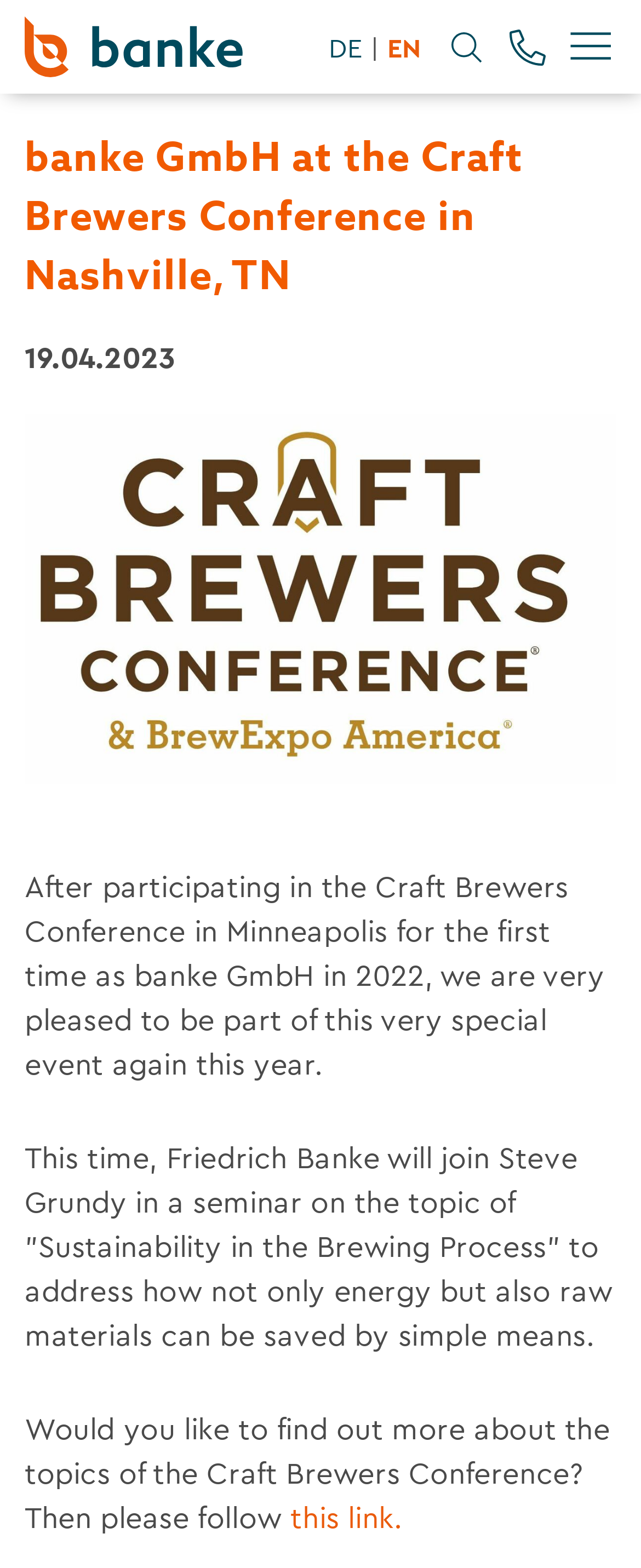Identify and provide the text of the main header on the webpage.

banke GmbH at the Craft Brewers Conference in Nashville, TN